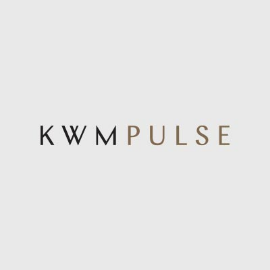What type of content or services might KWM Pulse be related to?
Craft a detailed and extensive response to the question.

The context of the surrounding articles discussing trademark issues and legal matters suggests that KWM Pulse might be related to legal or corporate communications. The elegant and professional presentation of the logo also supports this inference, implying a focus on high-quality content or services in this domain.